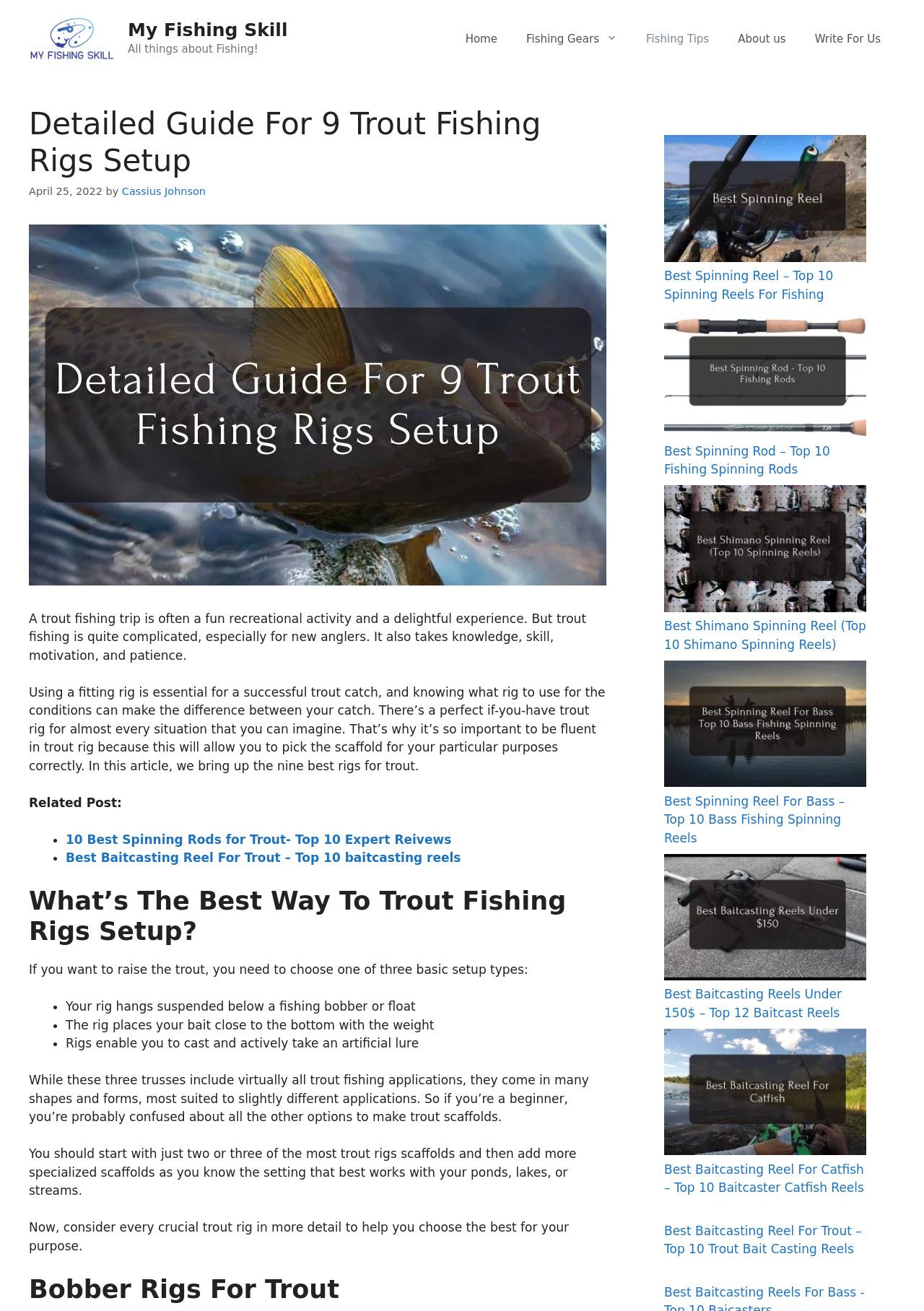What is the purpose of the article?
Look at the image and provide a detailed response to the question.

The article aims to provide a detailed guide for readers on how to set up trout fishing rigs, including the different types of rigs and their applications, in order to help them catch trout successfully.